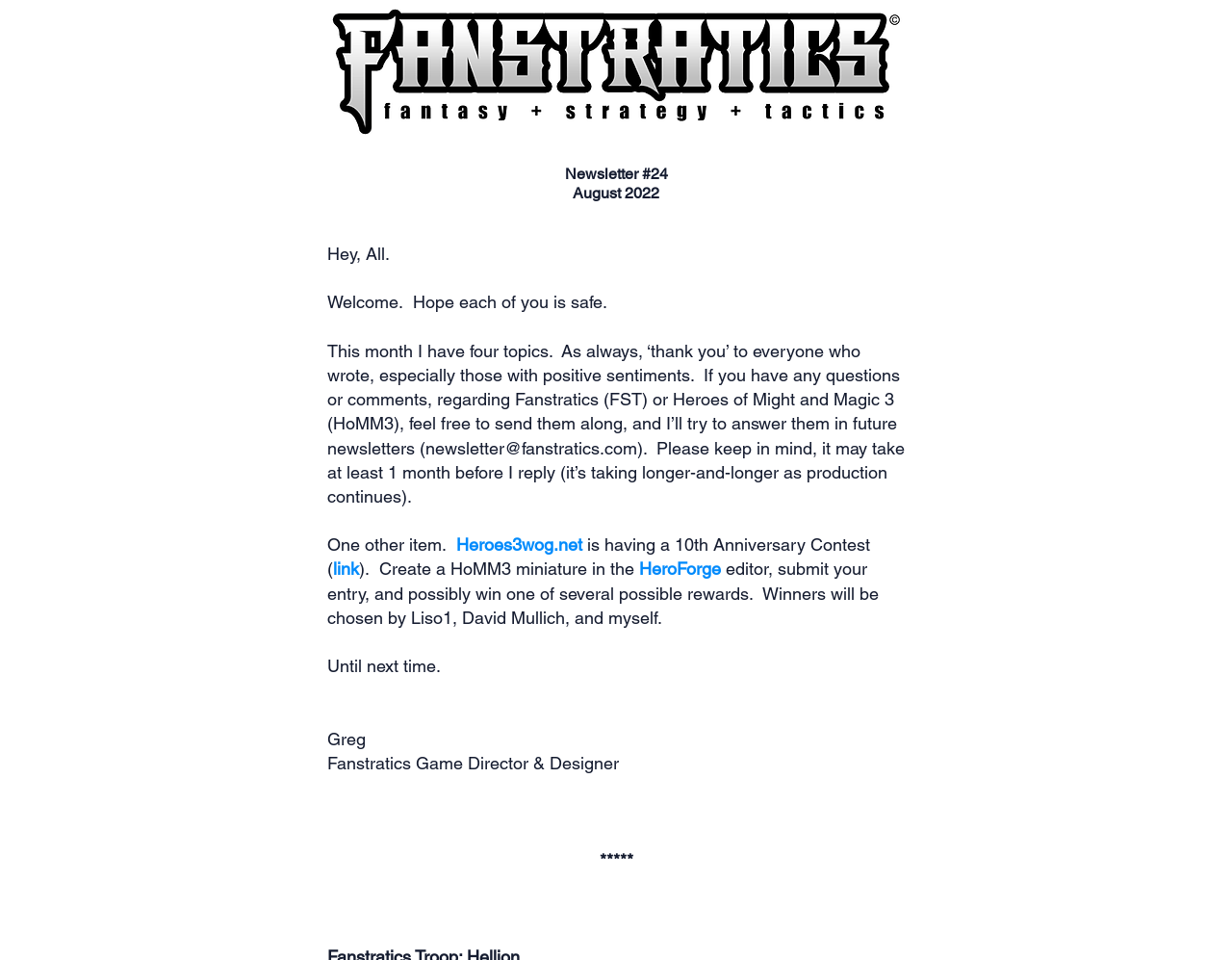Identify the bounding box coordinates for the UI element described as follows: "parent_node: Search for: value="Search"". Ensure the coordinates are four float numbers between 0 and 1, formatted as [left, top, right, bottom].

None